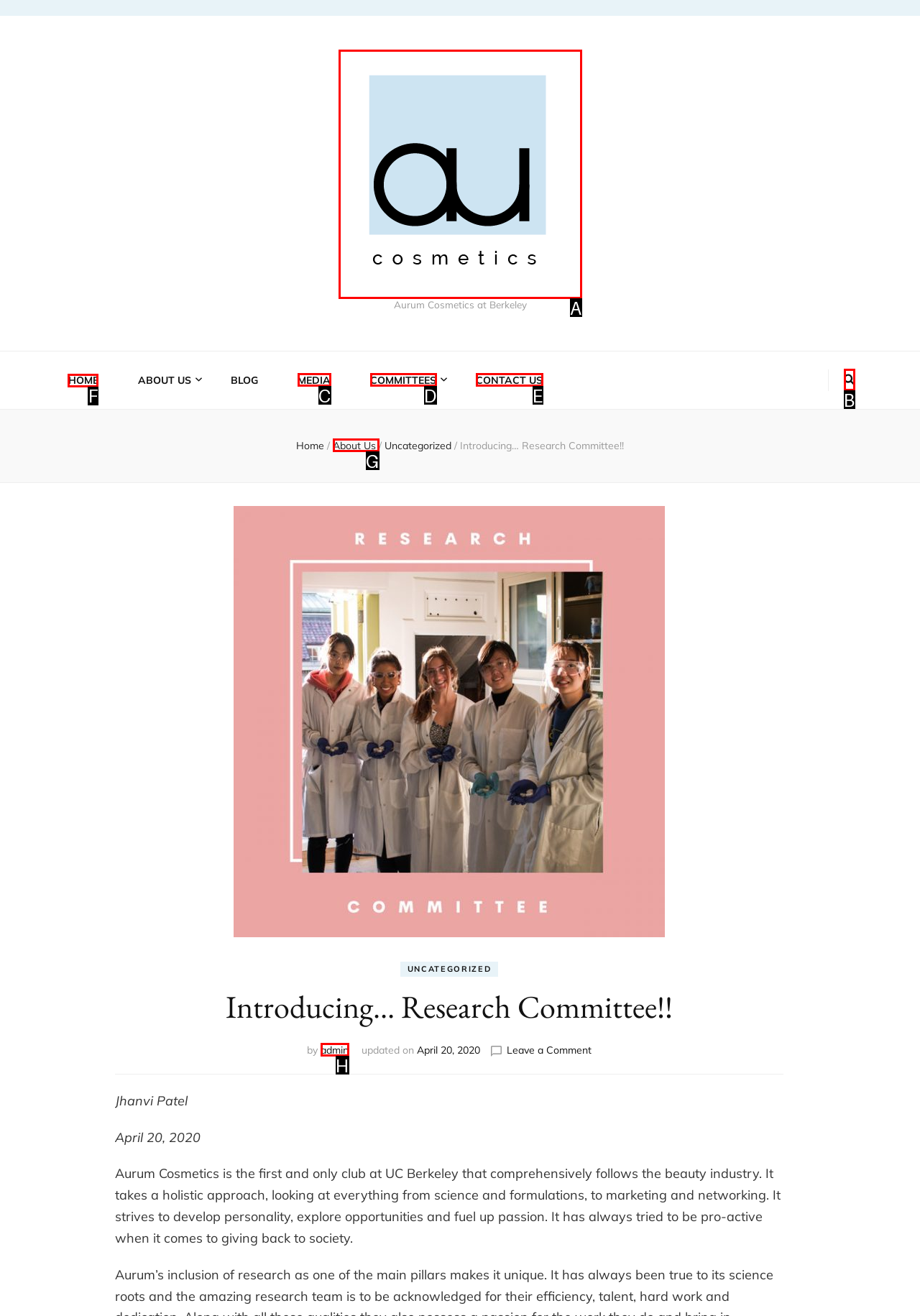Which option should be clicked to execute the following task: Click the HOME link? Respond with the letter of the selected option.

F